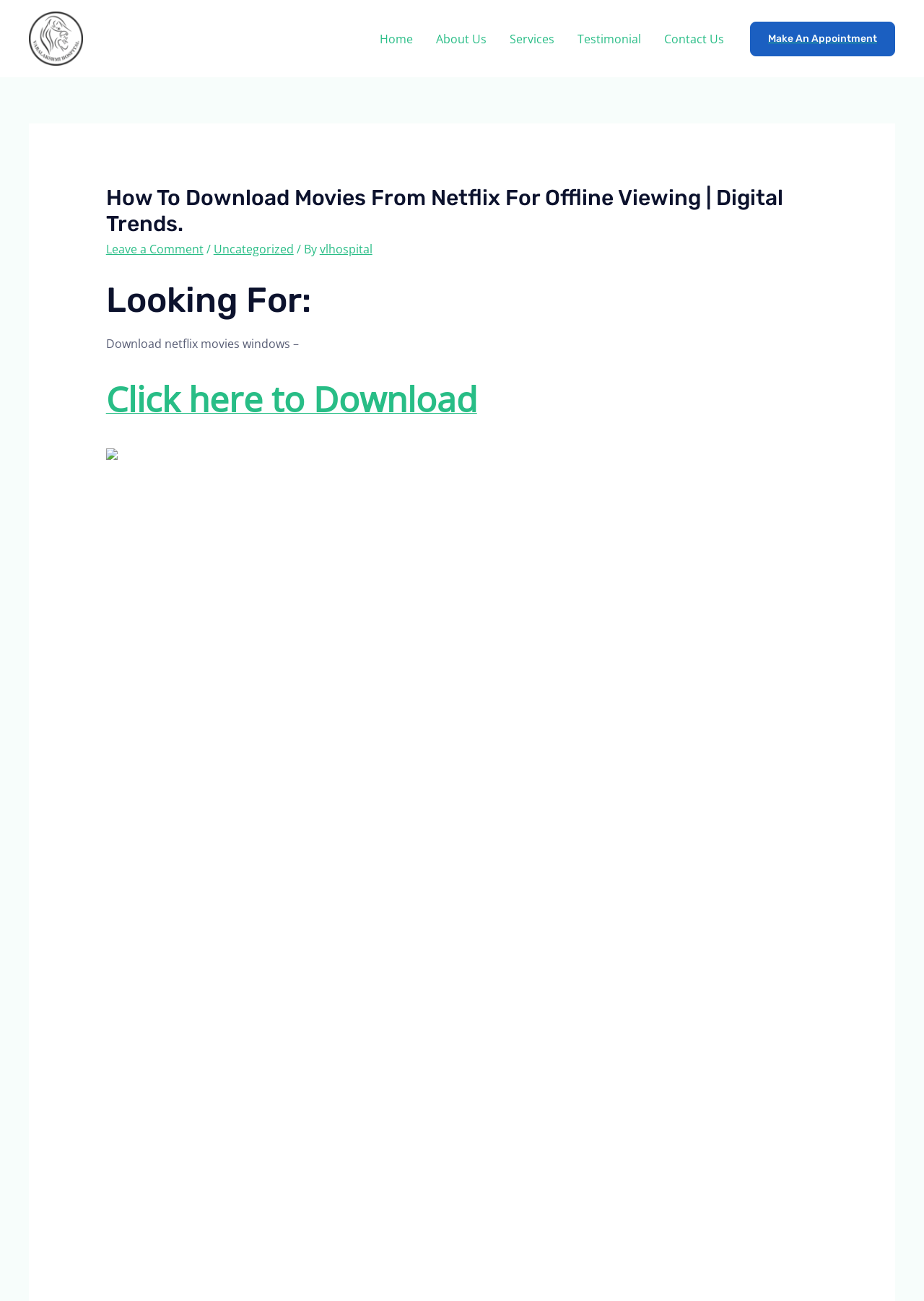Find and provide the bounding box coordinates for the UI element described with: "alt="Varalakshmi Hospital"".

[0.031, 0.023, 0.09, 0.035]